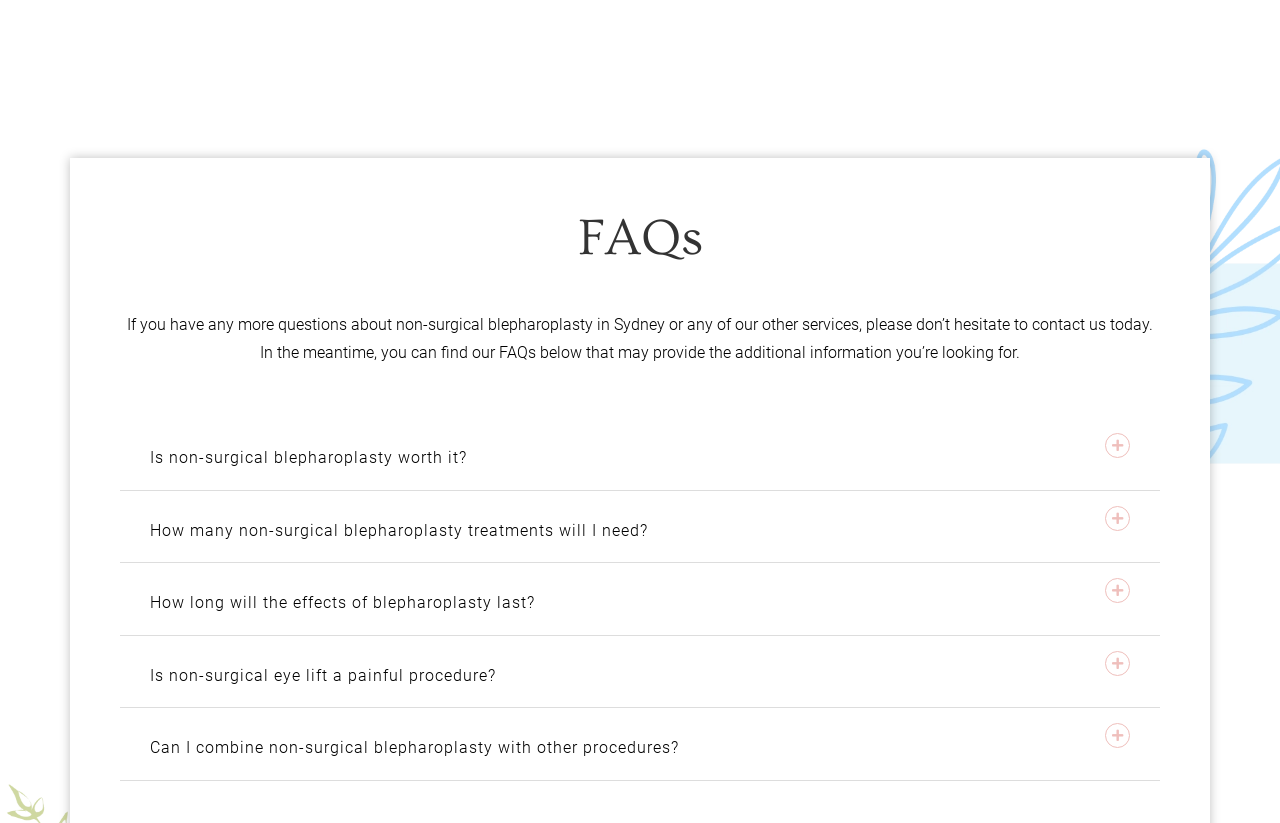What is the main topic of this webpage?
Using the image, provide a detailed and thorough answer to the question.

The main topic of this webpage is non-surgical blepharoplasty, which is evident from the FAQs section that provides answers to various questions related to this topic.